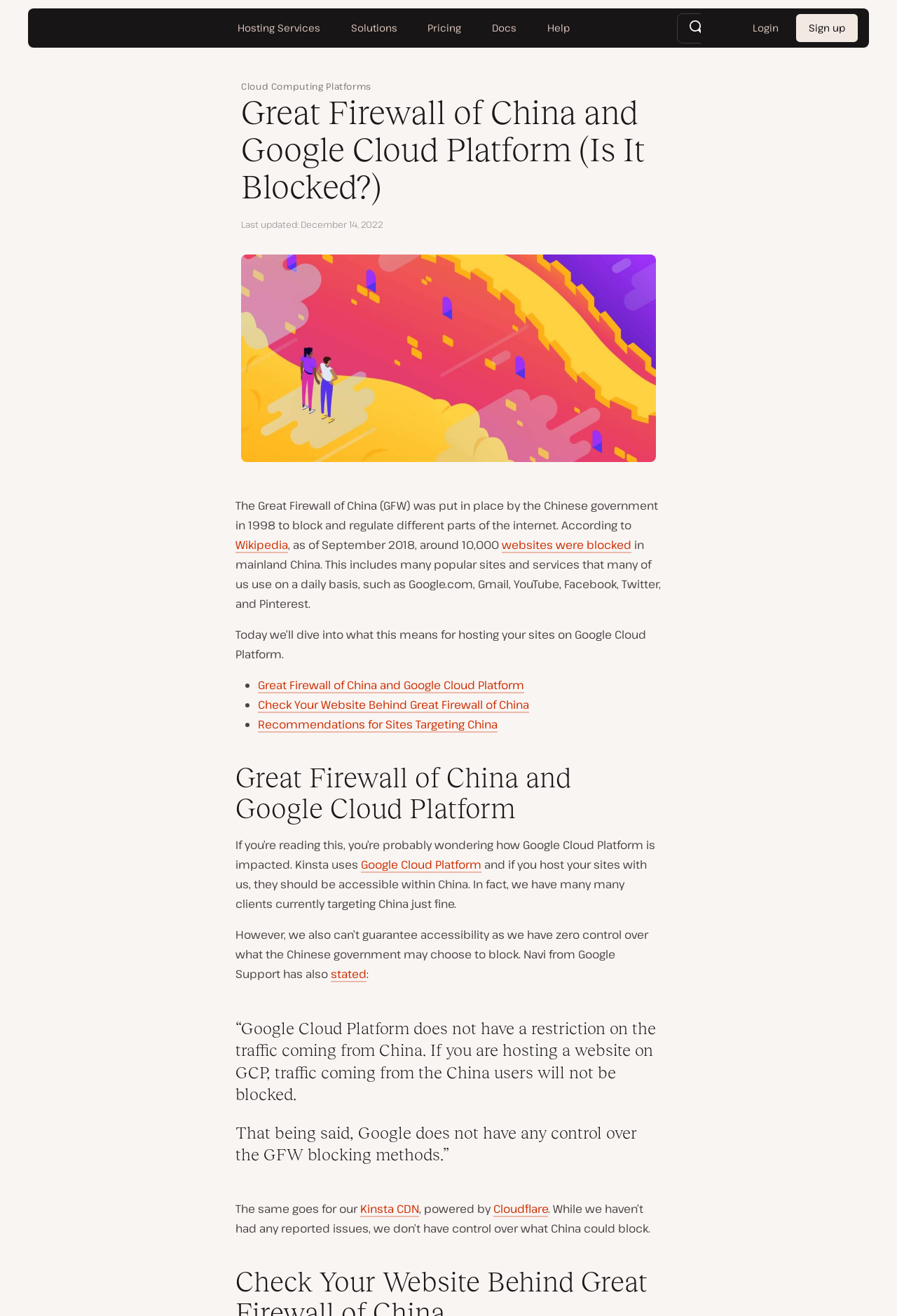Answer the following inquiry with a single word or phrase:
What is the Great Firewall of China?

A firewall blocking internet access